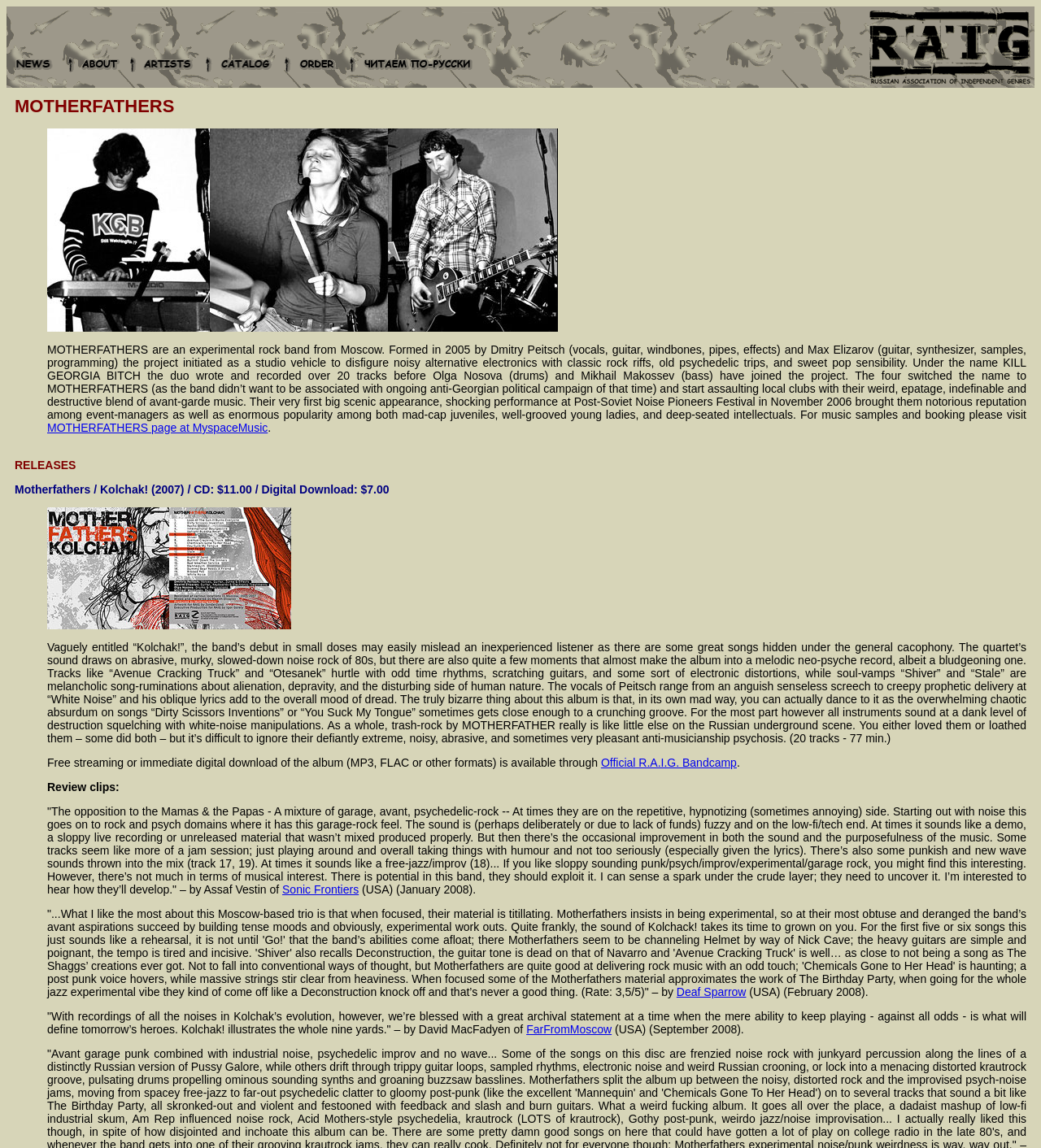Determine the bounding box coordinates of the clickable element necessary to fulfill the instruction: "Learn about the company". Provide the coordinates as four float numbers within the 0 to 1 range, i.e., [left, top, right, bottom].

None